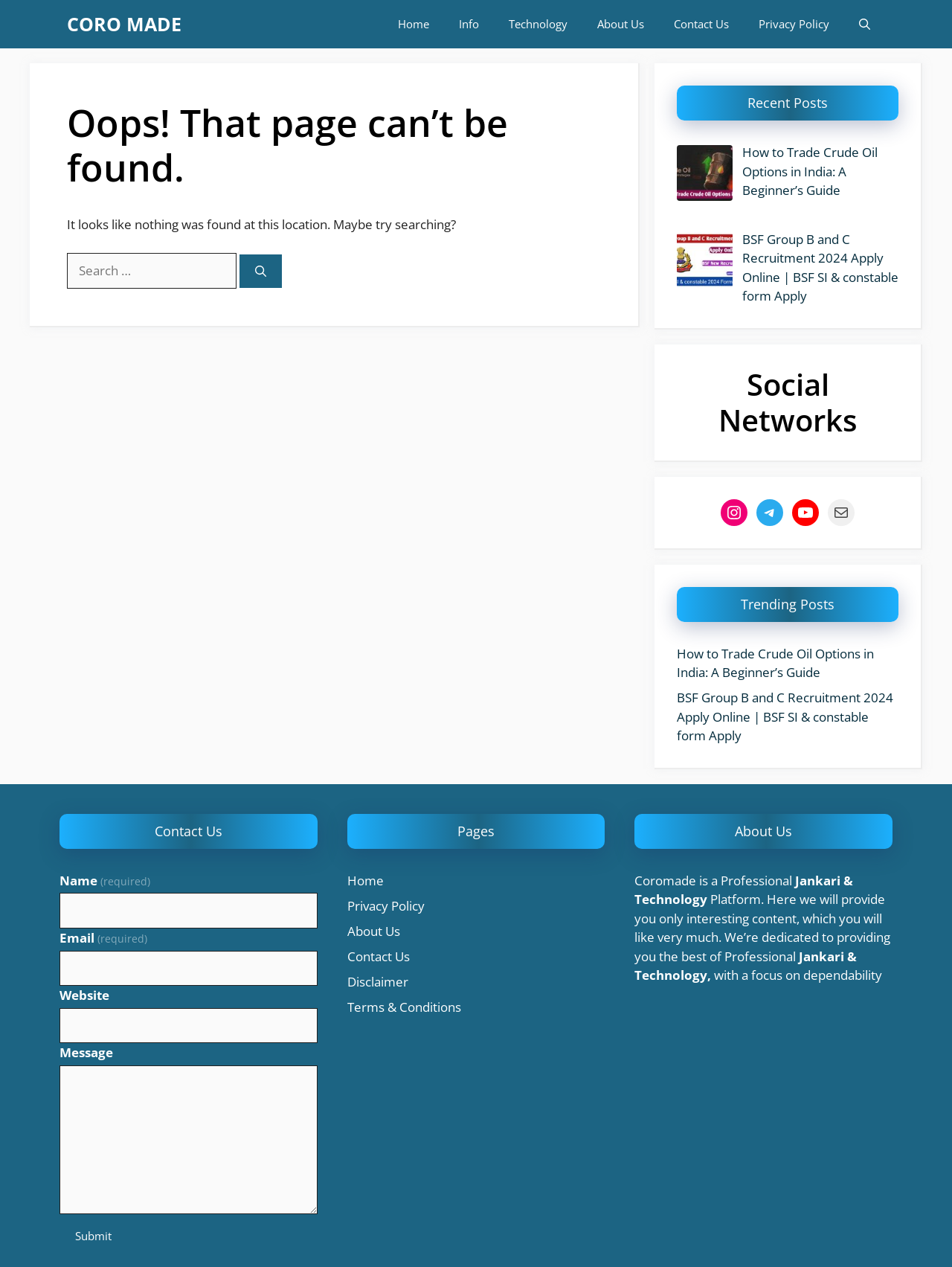What is the error message displayed on the page?
Based on the content of the image, thoroughly explain and answer the question.

The error message is displayed in a heading element within the main section of the page, indicating that the requested page was not found.